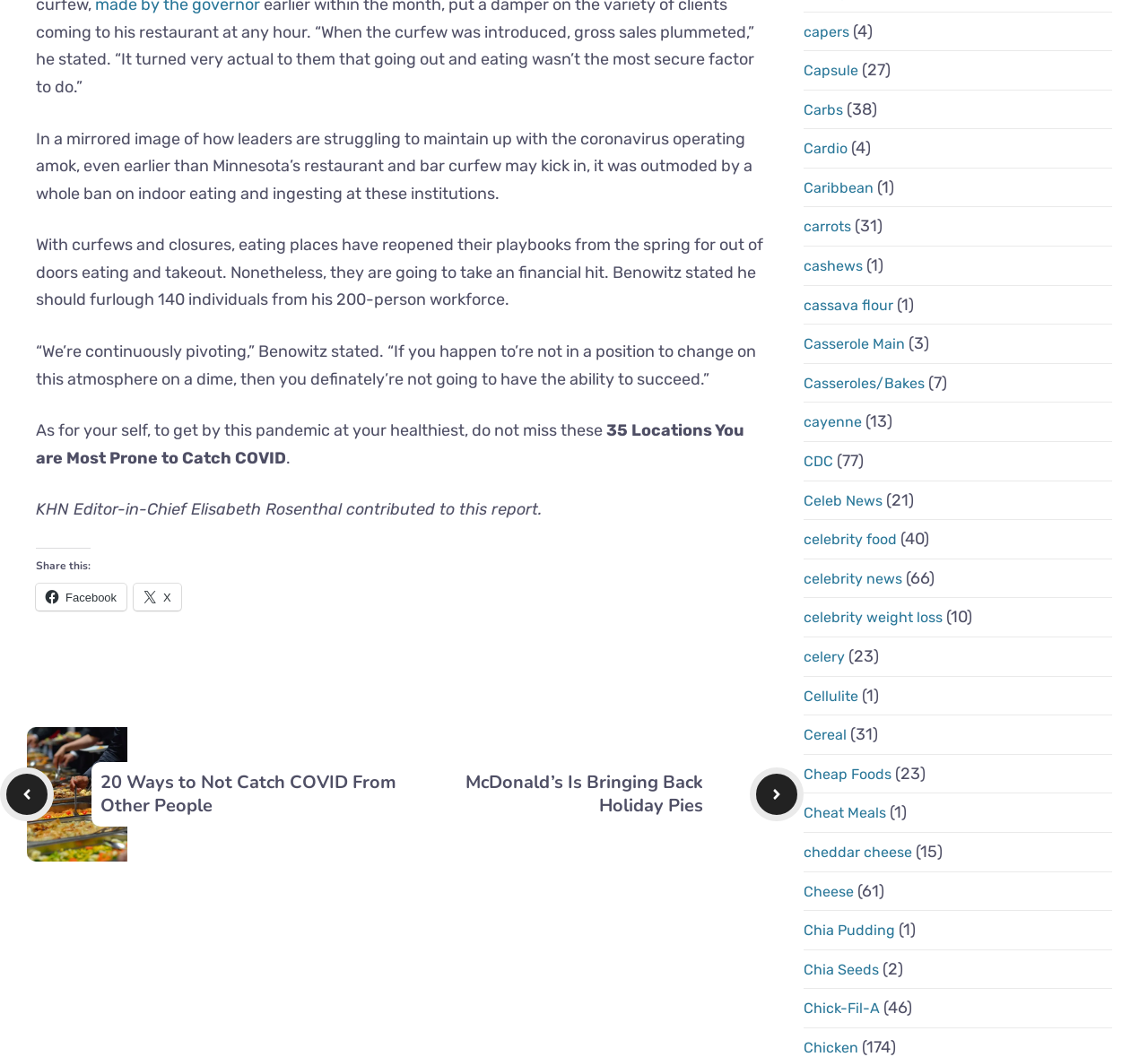Please answer the following question using a single word or phrase: What is Benowitz's occupation?

Restaurant owner